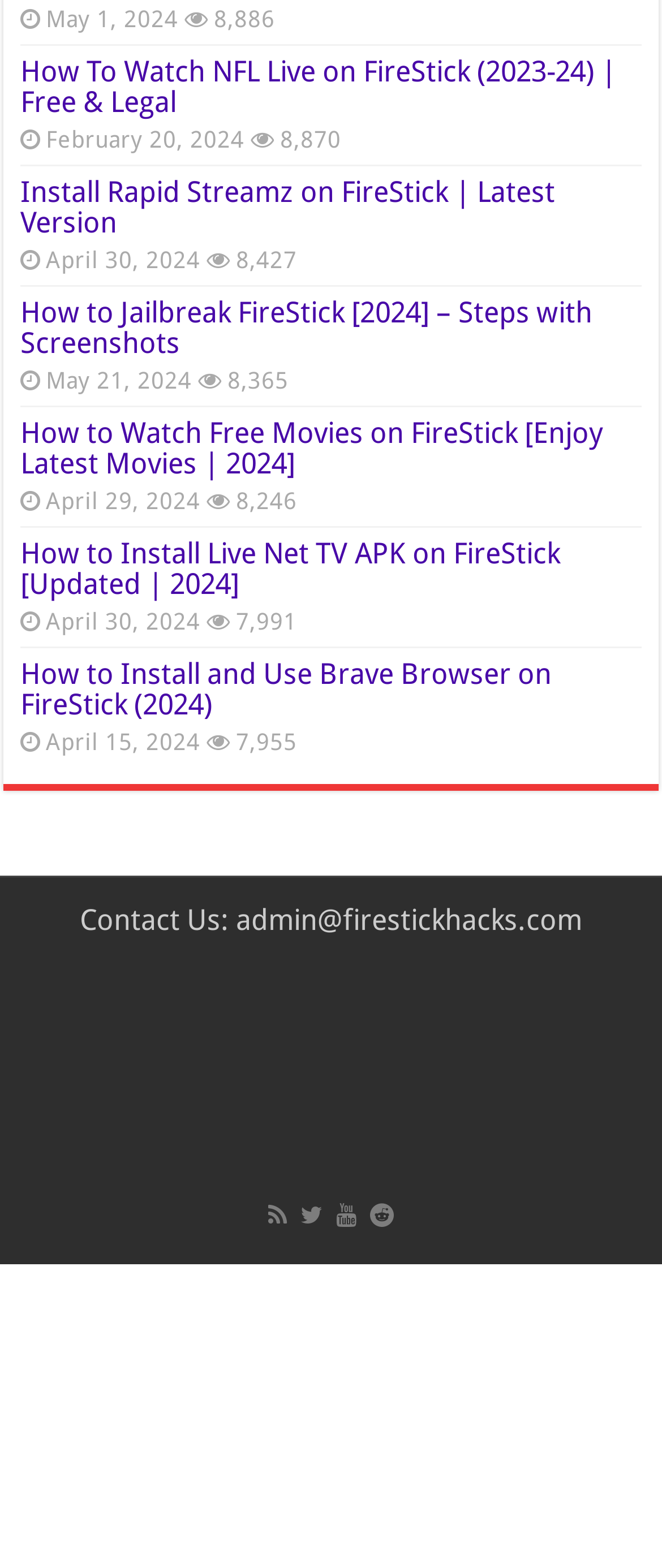Please indicate the bounding box coordinates for the clickable area to complete the following task: "Click on 'How to Jailbreak FireStick [2024] – Steps with Screenshots'". The coordinates should be specified as four float numbers between 0 and 1, i.e., [left, top, right, bottom].

[0.031, 0.188, 0.895, 0.229]